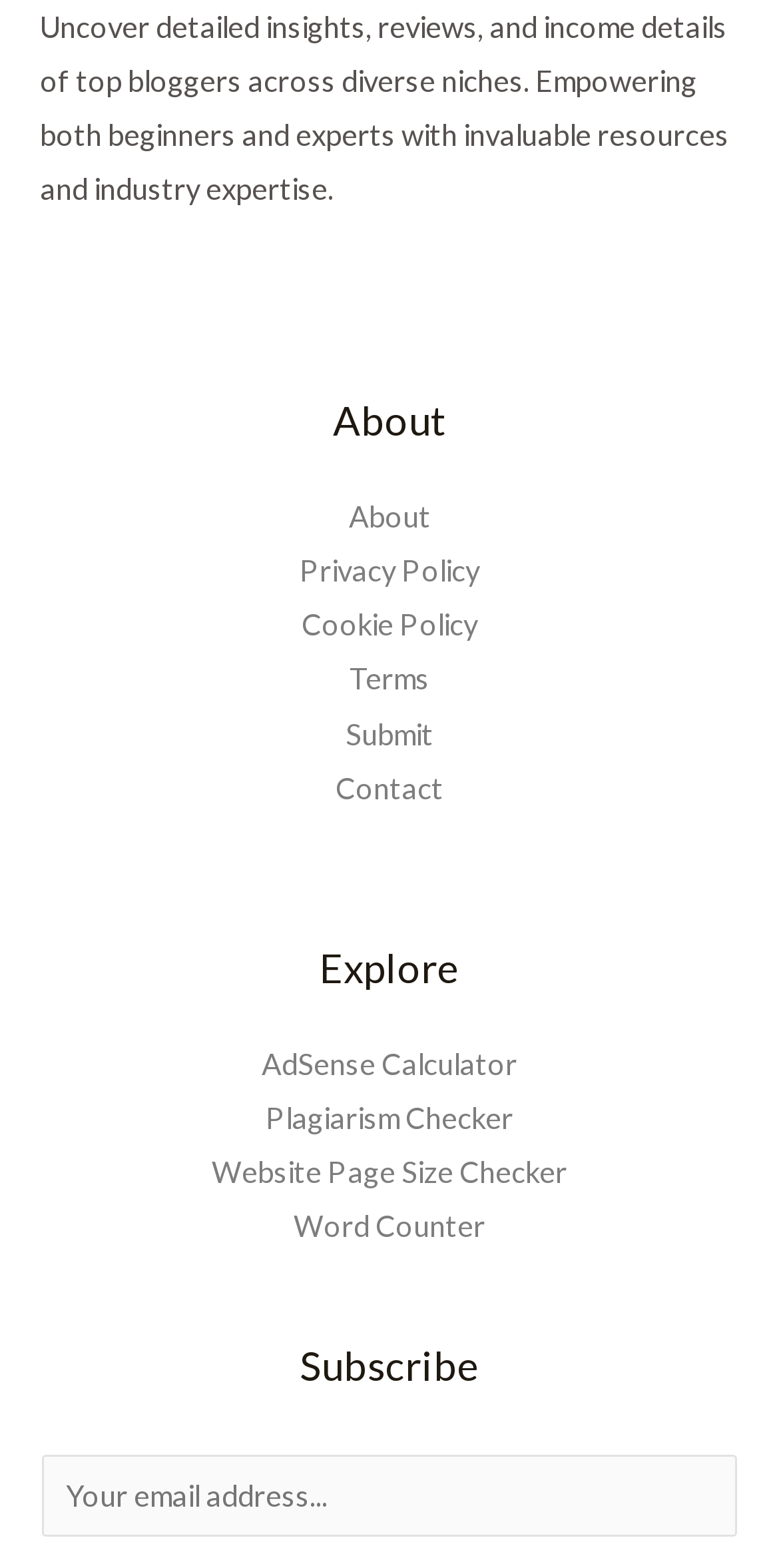Please provide the bounding box coordinates for the element that needs to be clicked to perform the instruction: "Check Cookie Policy". The coordinates must consist of four float numbers between 0 and 1, formatted as [left, top, right, bottom].

[0.387, 0.388, 0.613, 0.41]